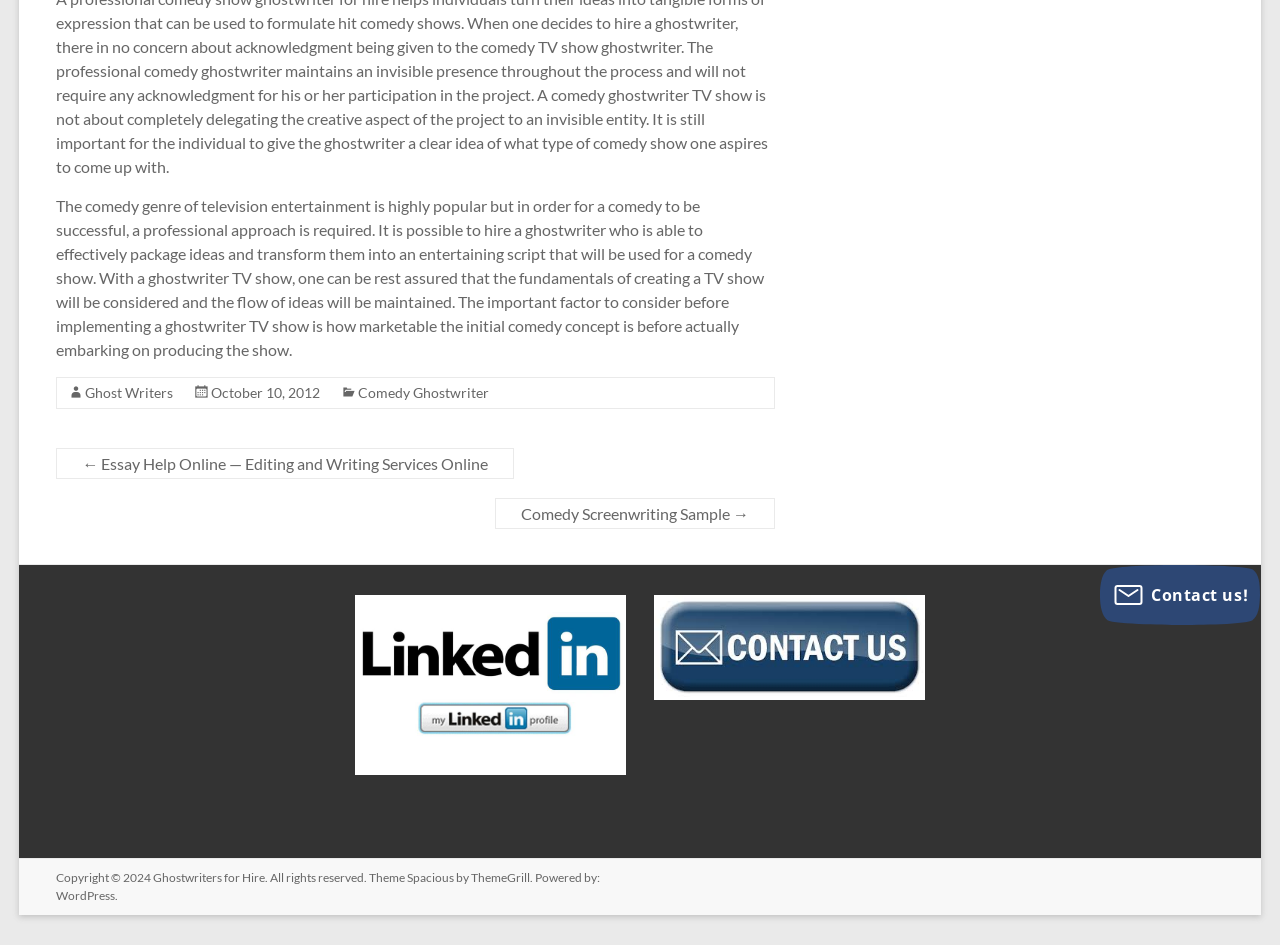Find the bounding box coordinates for the UI element that matches this description: "Contact us!".

[0.859, 0.598, 0.984, 0.661]